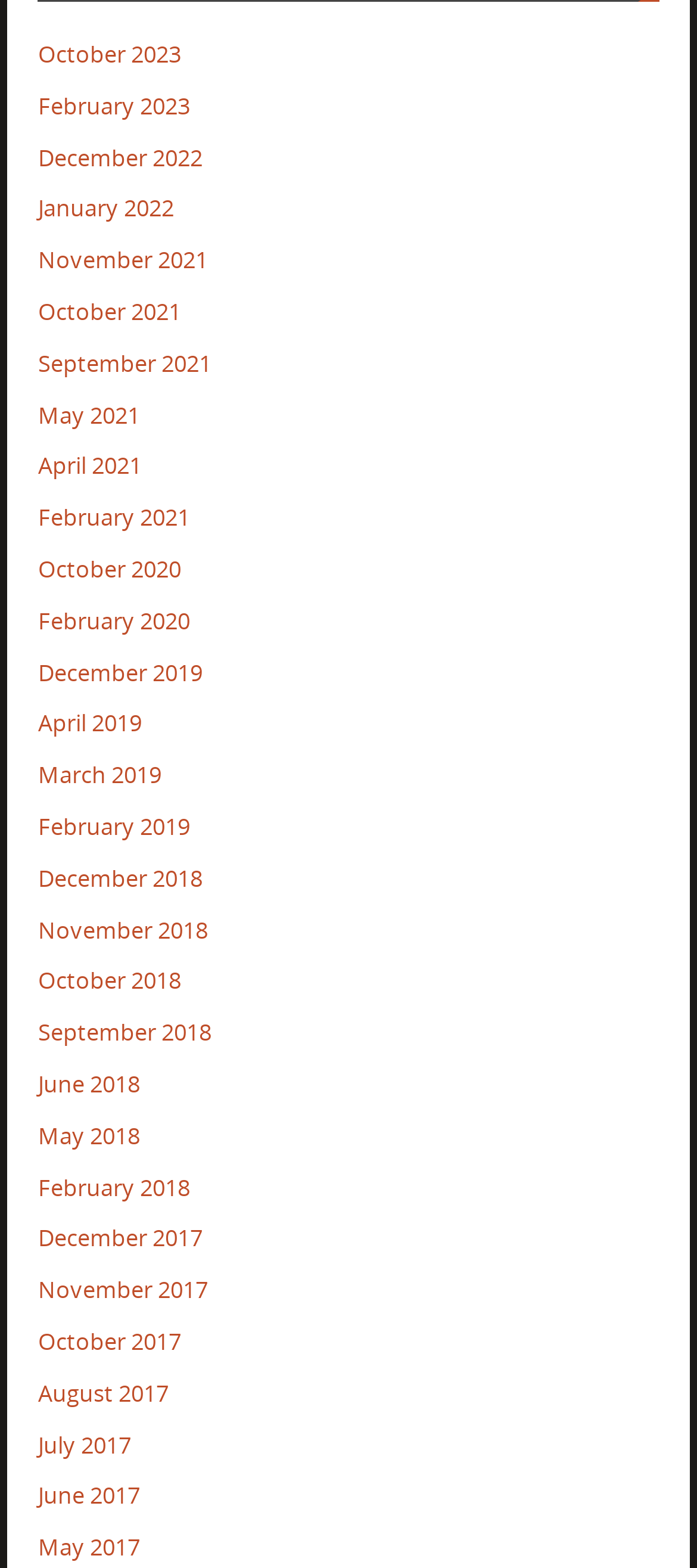Could you indicate the bounding box coordinates of the region to click in order to complete this instruction: "view February 2021".

[0.055, 0.321, 0.272, 0.34]